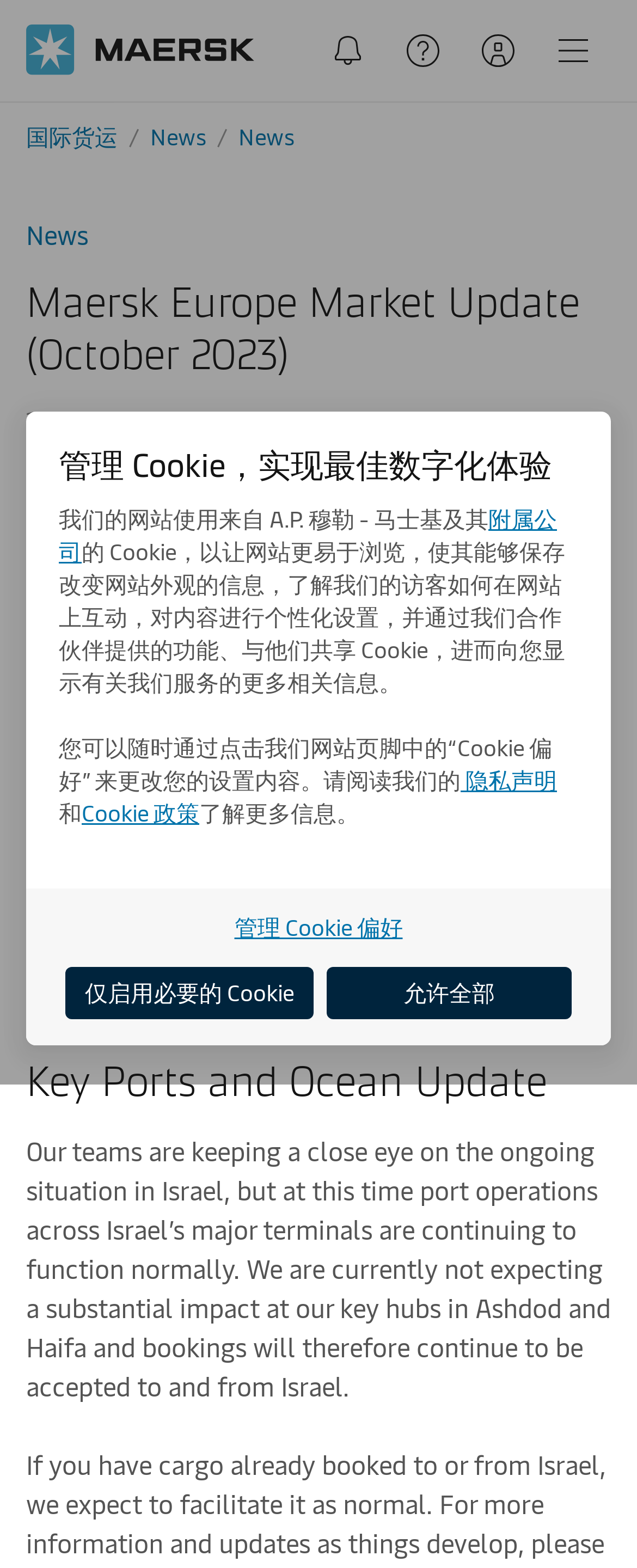Using the information in the image, could you please answer the following question in detail:
What is the current market update about?

Based on the webpage, the current market update is about Europe, as indicated by the link 'Europe' under the heading 'Maersk Europe Market Update (October 2023)'.